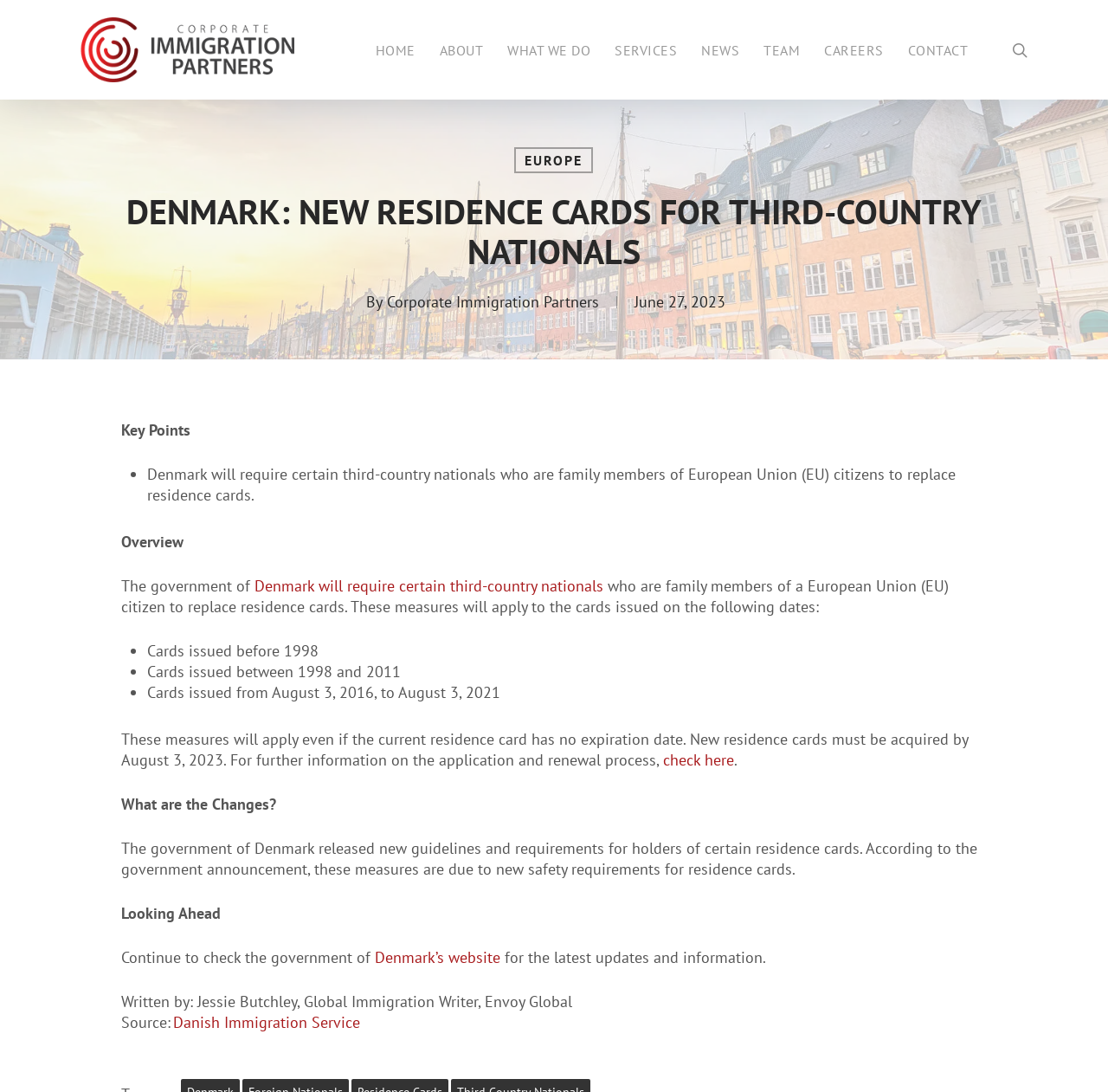Given the description: "alt="Corporate Immigration Partners, PC"", determine the bounding box coordinates of the UI element. The coordinates should be formatted as four float numbers between 0 and 1, [left, top, right, bottom].

[0.07, 0.016, 0.266, 0.075]